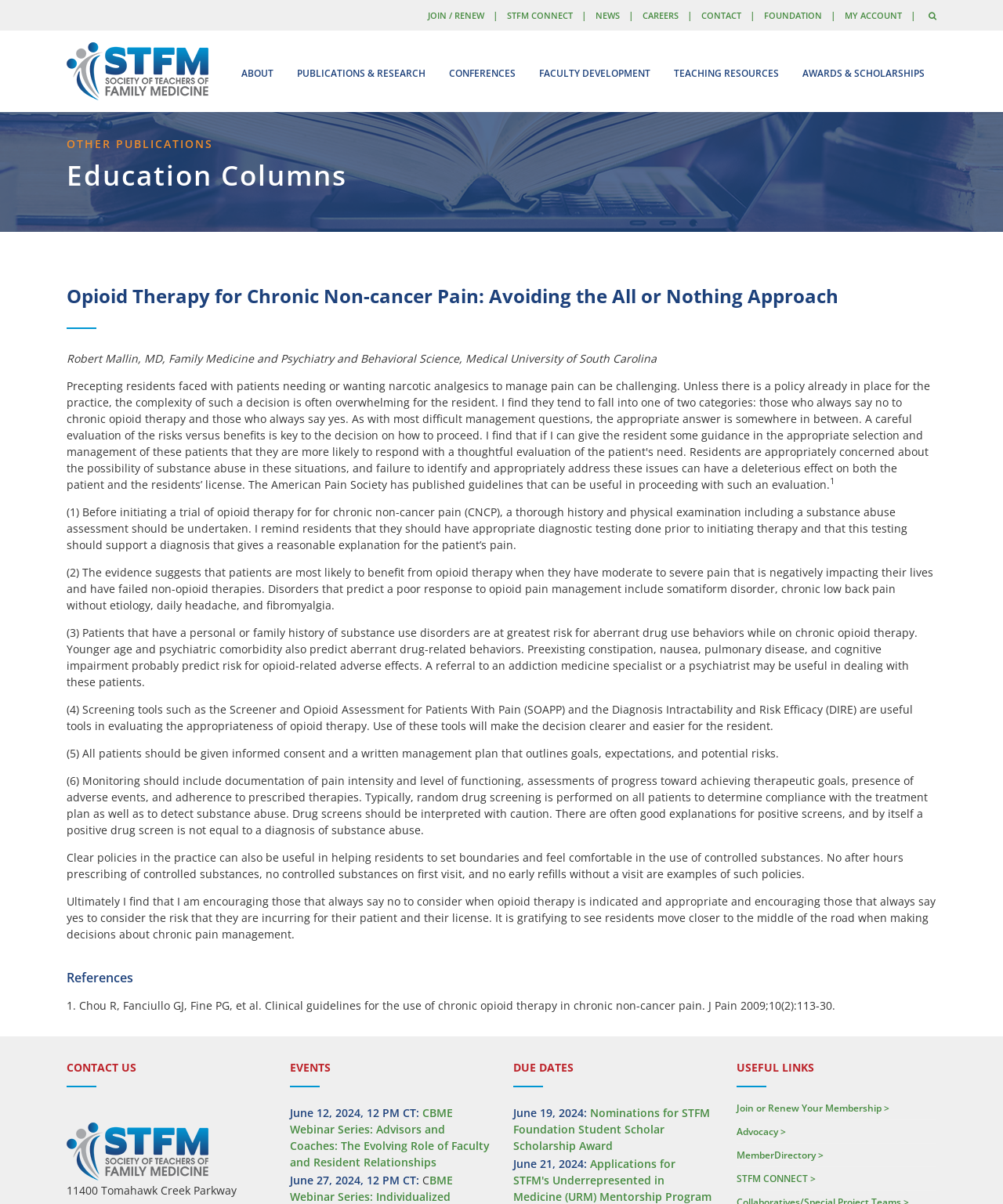Please locate the bounding box coordinates of the element that should be clicked to complete the given instruction: "Click the 'Home' link".

None